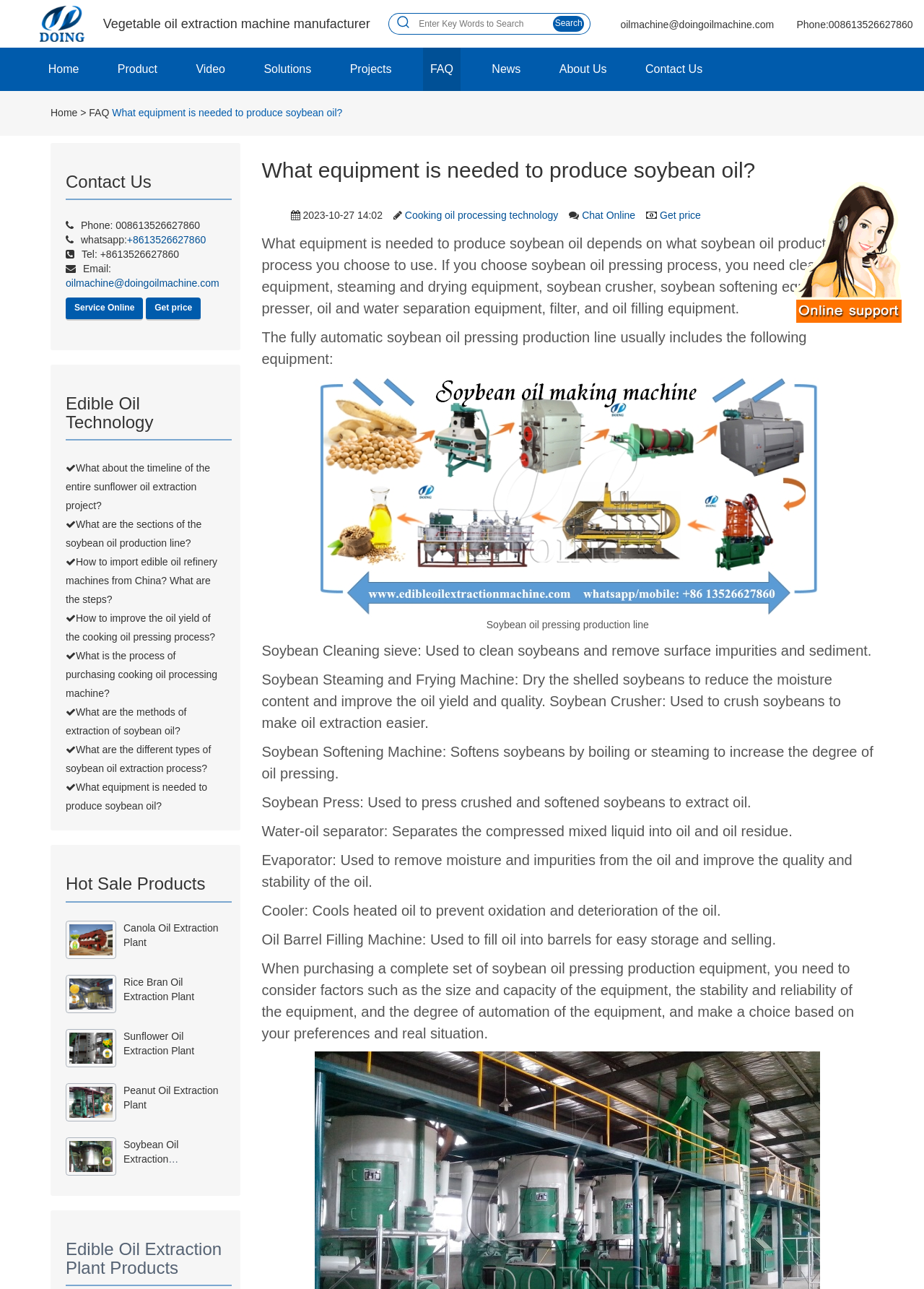Please analyze the image and provide a thorough answer to the question:
What is the purpose of the evaporator?

The evaporator is used to remove moisture and impurities from the oil, which improves the quality and stability of the oil. This information can be found in the description of the soybean oil pressing production line equipment.